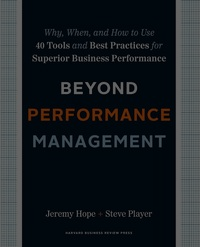From the details in the image, provide a thorough response to the question: Who are the authors of the book?

The authors of the book are Jeremy Hope and Steve Player, as mentioned in the caption. The caption provides this information, stating that the book is 'authored by Jeremy Hope and Steve Player'.